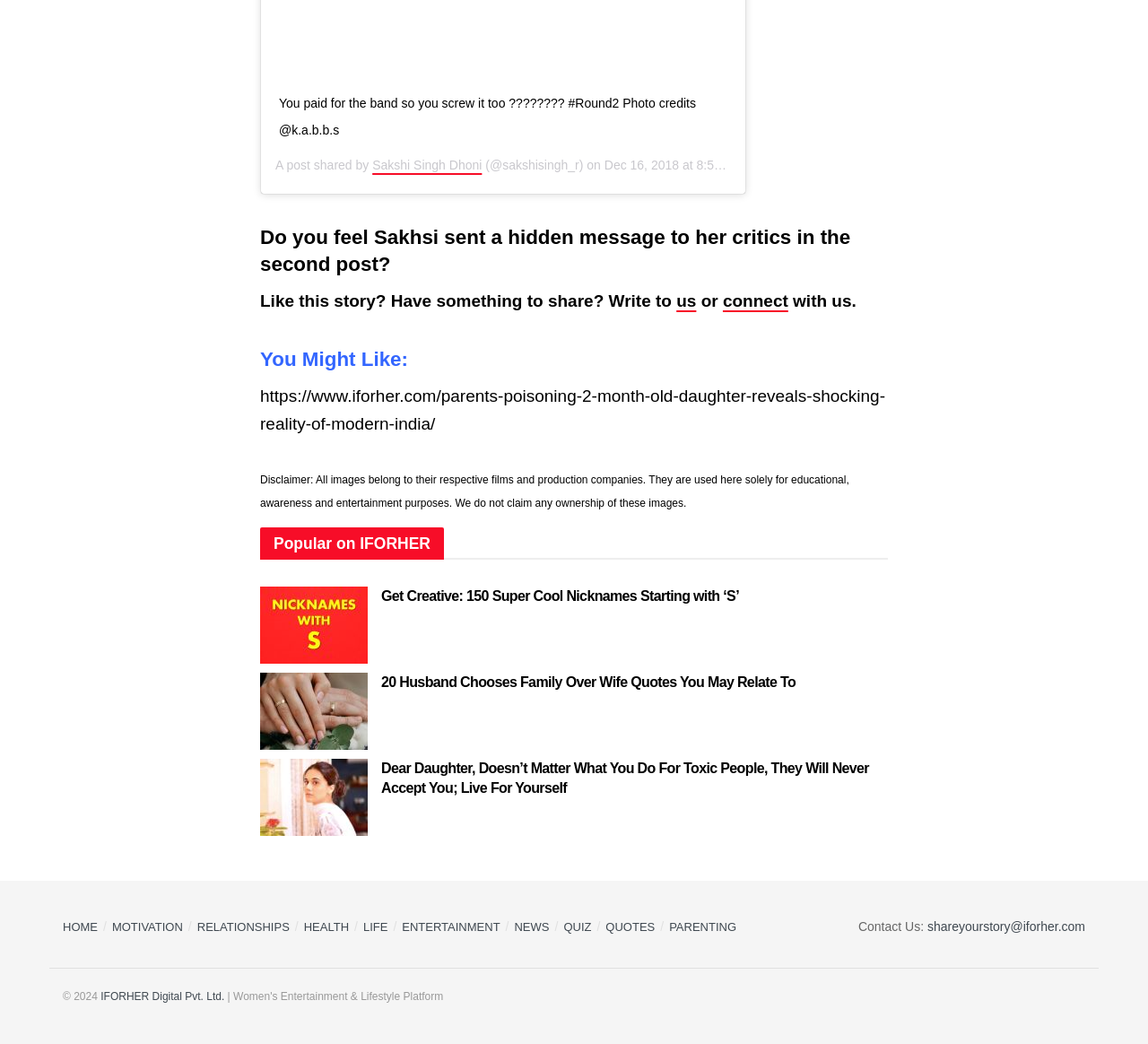What is the name of the person who shared a post?
Craft a detailed and extensive response to the question.

The question can be answered by looking at the post shared by Sakshi Singh Dhoni, which is mentioned in the text 'A post shared by Sakshi Singh Dhoni (@sakshisingh_r) on Dec 16, 2018 at 8:53am PST'.